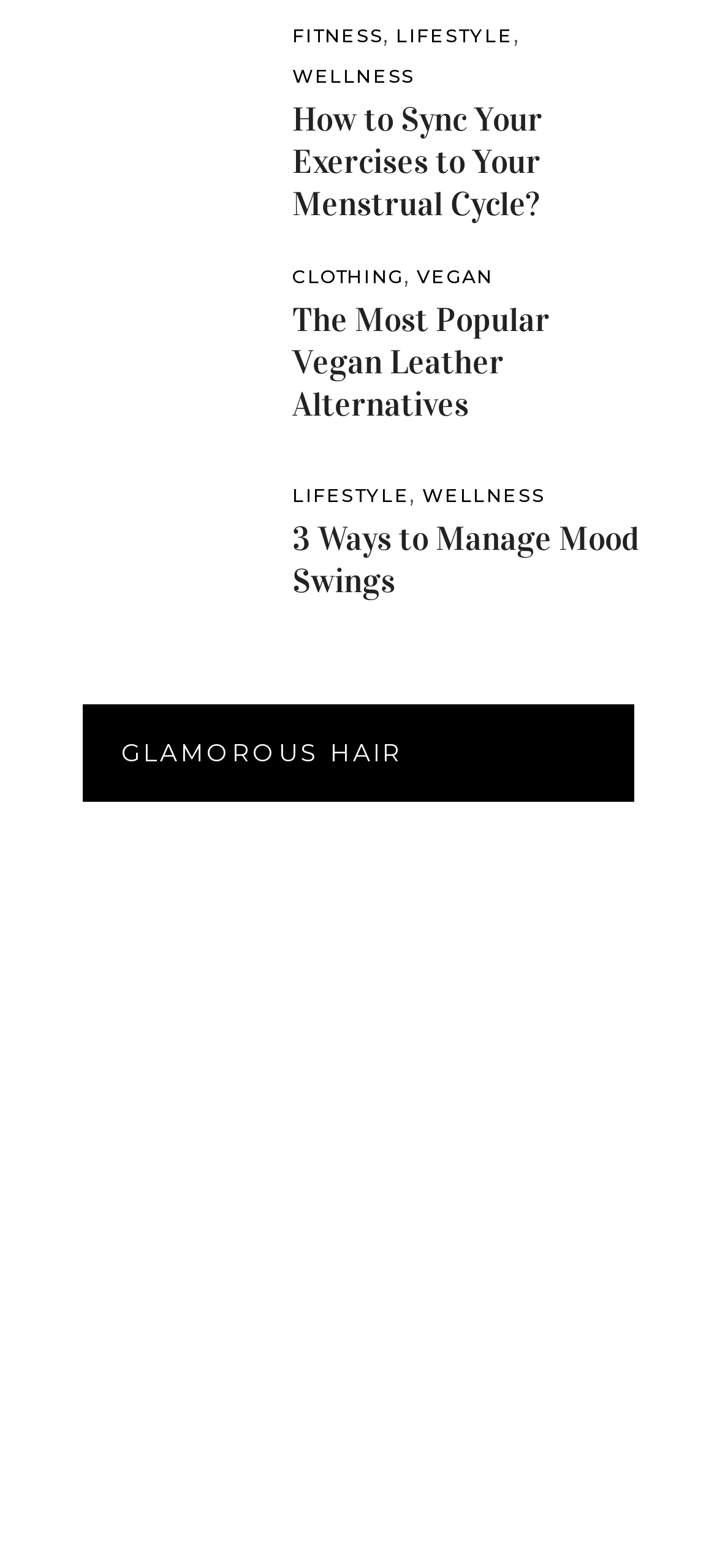Locate the bounding box coordinates of the element you need to click to accomplish the task described by this instruction: "click on FITNESS link".

[0.408, 0.015, 0.534, 0.03]